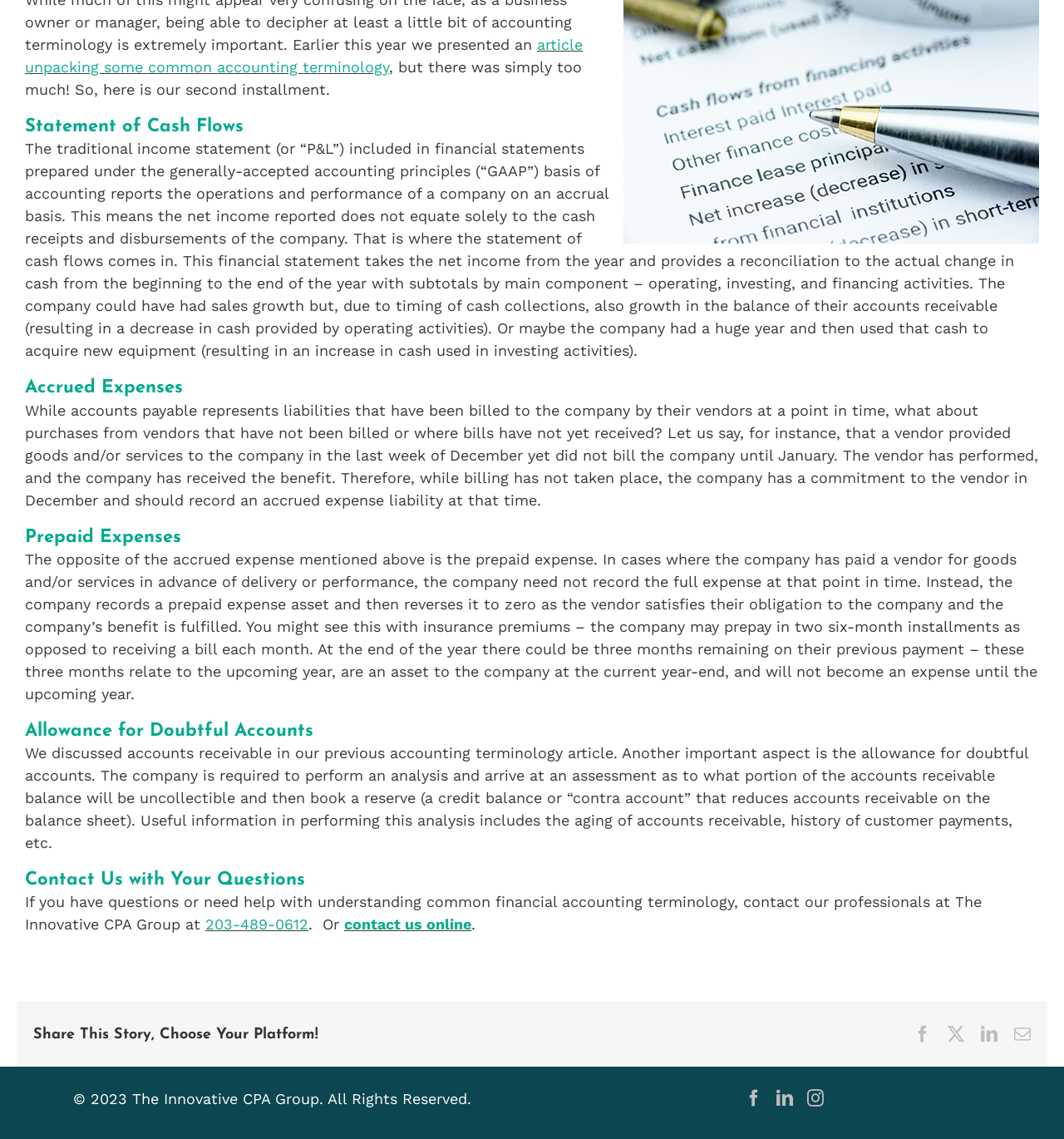Identify the bounding box of the UI component described as: "203-489-0612".

[0.193, 0.804, 0.29, 0.819]